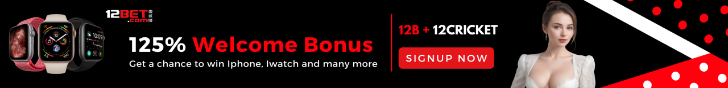What is the purpose of the model in the banner?
Please answer the question as detailed as possible.

The caption describes the model as adding a touch of allure to the advertisement, implying that the model's elegant outfit is intended to make the offer more attractive and appealing to viewers.